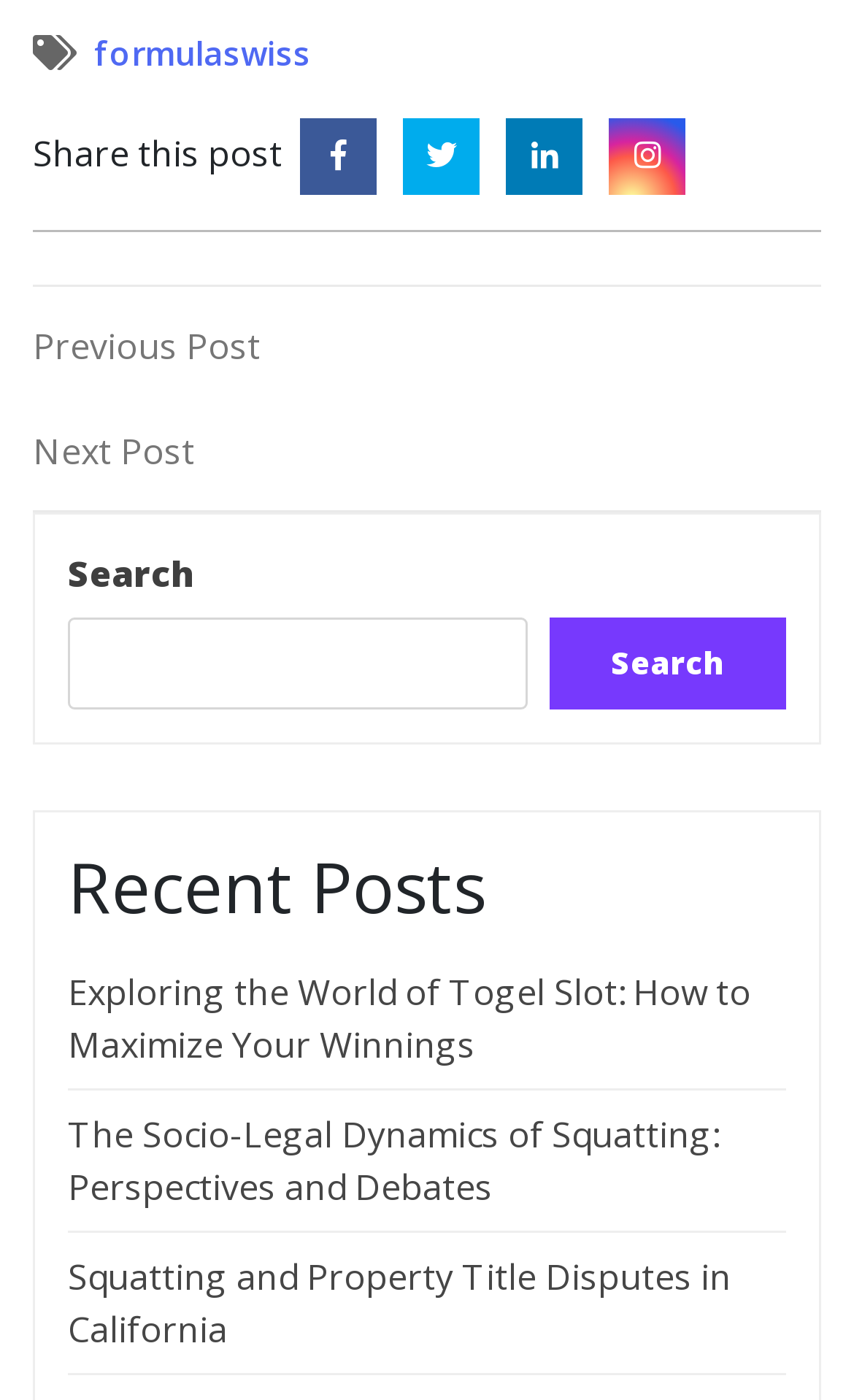Please find the bounding box coordinates of the element that you should click to achieve the following instruction: "Go to the next post". The coordinates should be presented as four float numbers between 0 and 1: [left, top, right, bottom].

[0.038, 0.303, 0.962, 0.34]